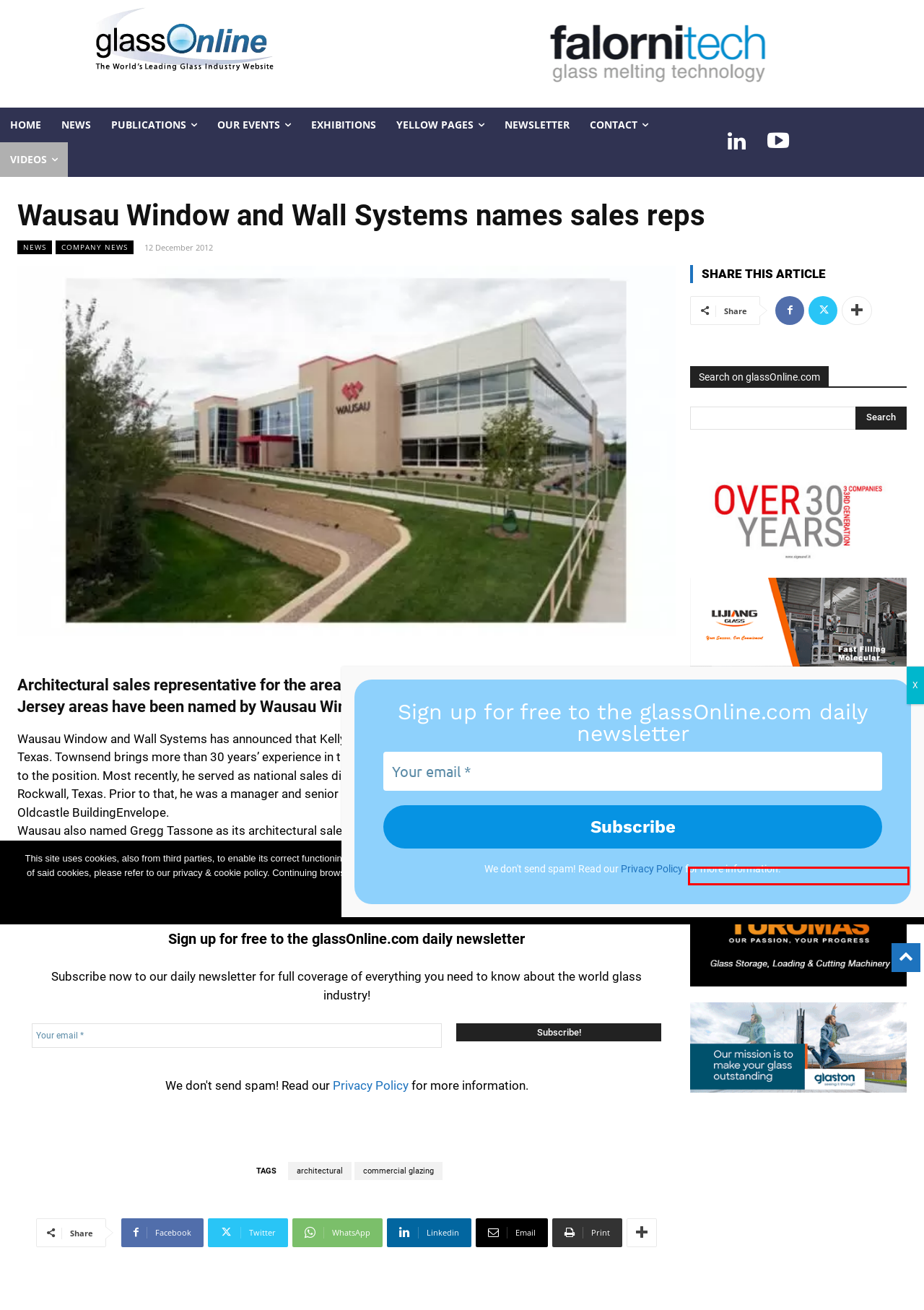Please examine the screenshot provided, which contains a red bounding box around a UI element. Select the webpage description that most accurately describes the new page displayed after clicking the highlighted element. Here are the candidates:
A. commercial glazing | GlassOnline.com - The World's Leading Glass Industry Website
B. Glasstech Canada
C. Startseite - A+W - Software for Glass and Windows
D. NorthGlass
E. Automatic Insulated Glass Production Line - www.LJGlassMachinery.com
F. Exhibitions | GlassOnline.com - The World's Leading Glass Industry Website
G. Company news | GlassOnline.com - The World's Leading Glass Industry Website
H. NEWS | GlassOnline.com - The World's Leading Glass Industry Website

D